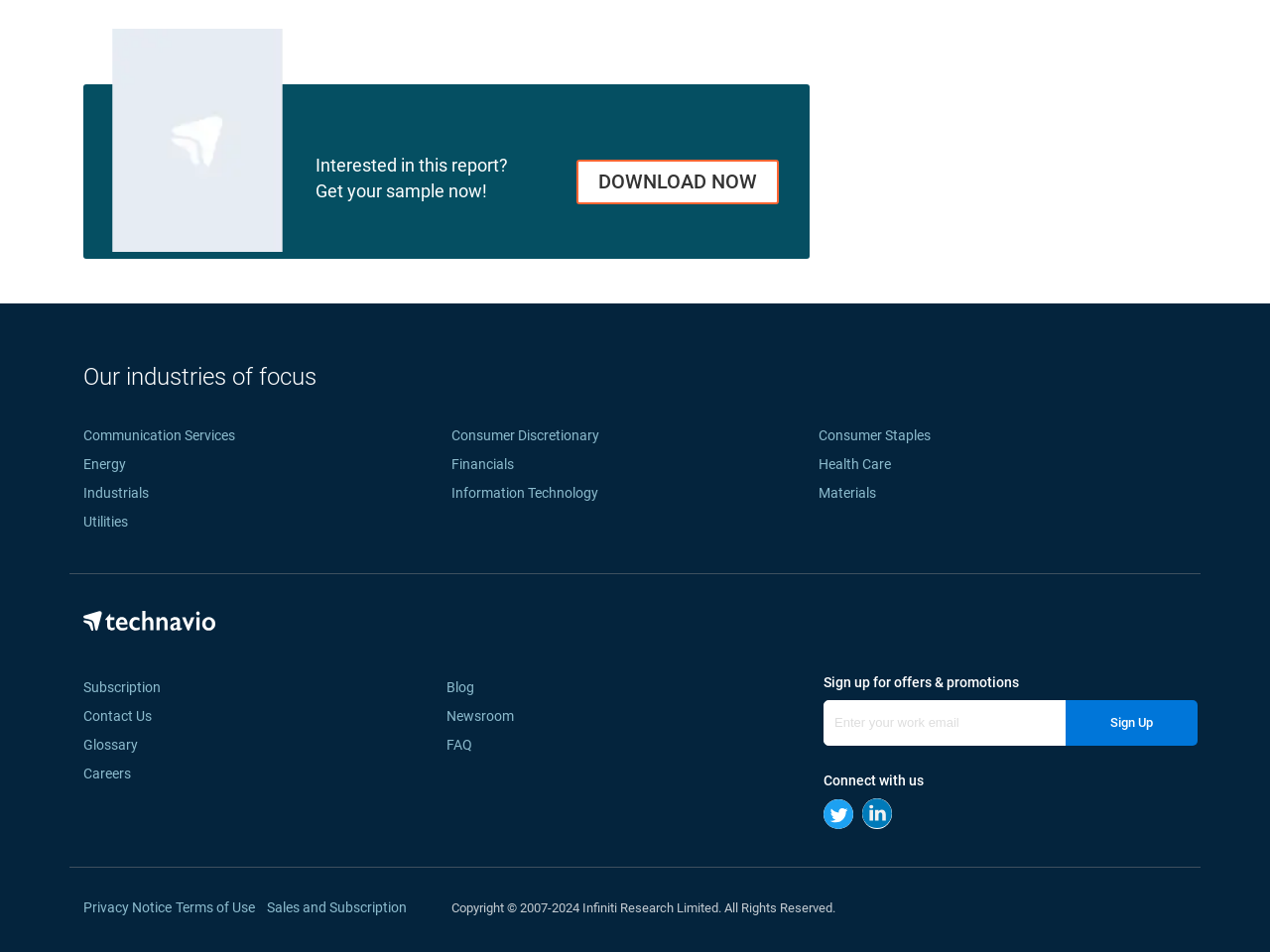Identify the bounding box coordinates of the specific part of the webpage to click to complete this instruction: "Sign up for offers and promotions".

[0.839, 0.735, 0.943, 0.784]